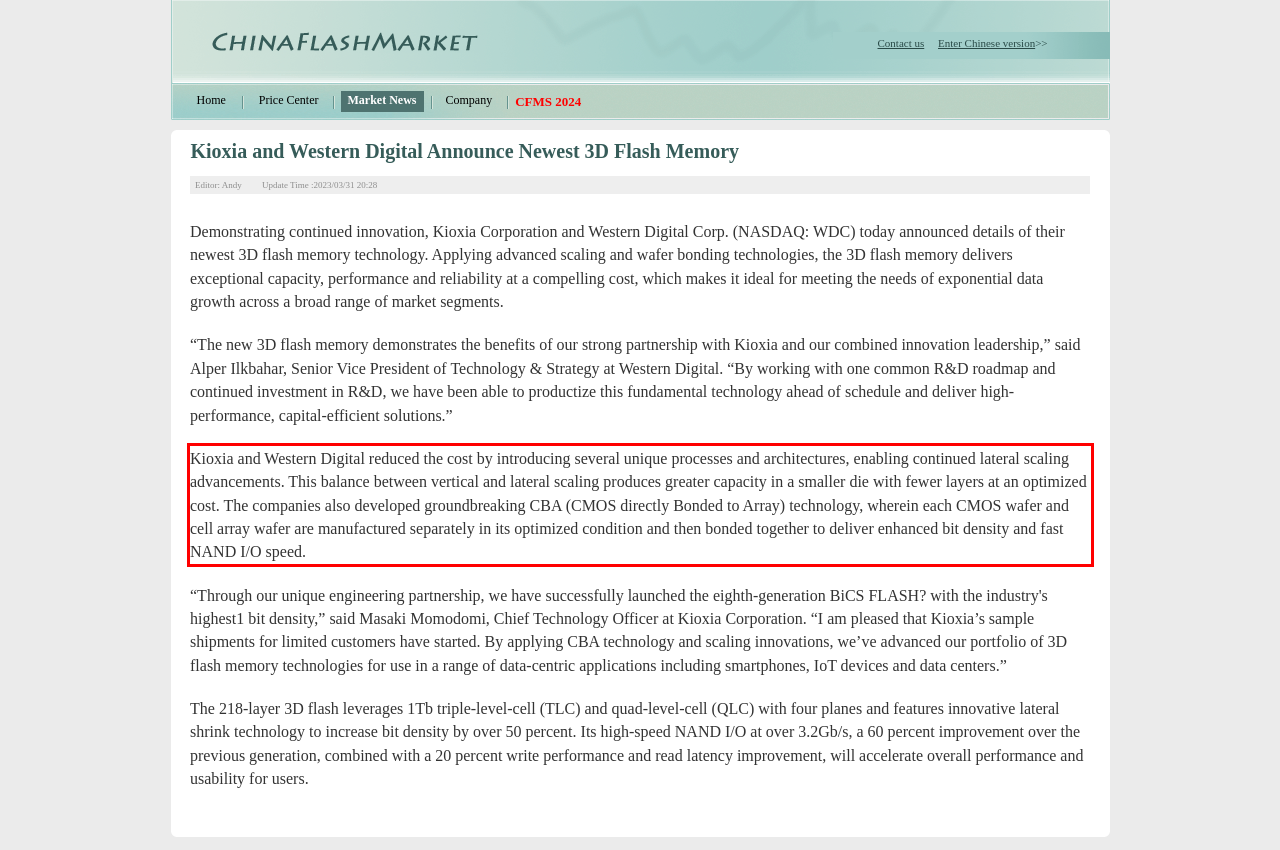From the given screenshot of a webpage, identify the red bounding box and extract the text content within it.

Kioxia and Western Digital reduced the cost by introducing several unique processes and architectures, enabling continued lateral scaling advancements. This balance between vertical and lateral scaling produces greater capacity in a smaller die with fewer layers at an optimized cost. The companies also developed groundbreaking CBA (CMOS directly Bonded to Array) technology, wherein each CMOS wafer and cell array wafer are manufactured separately in its optimized condition and then bonded together to deliver enhanced bit density and fast NAND I/O speed.